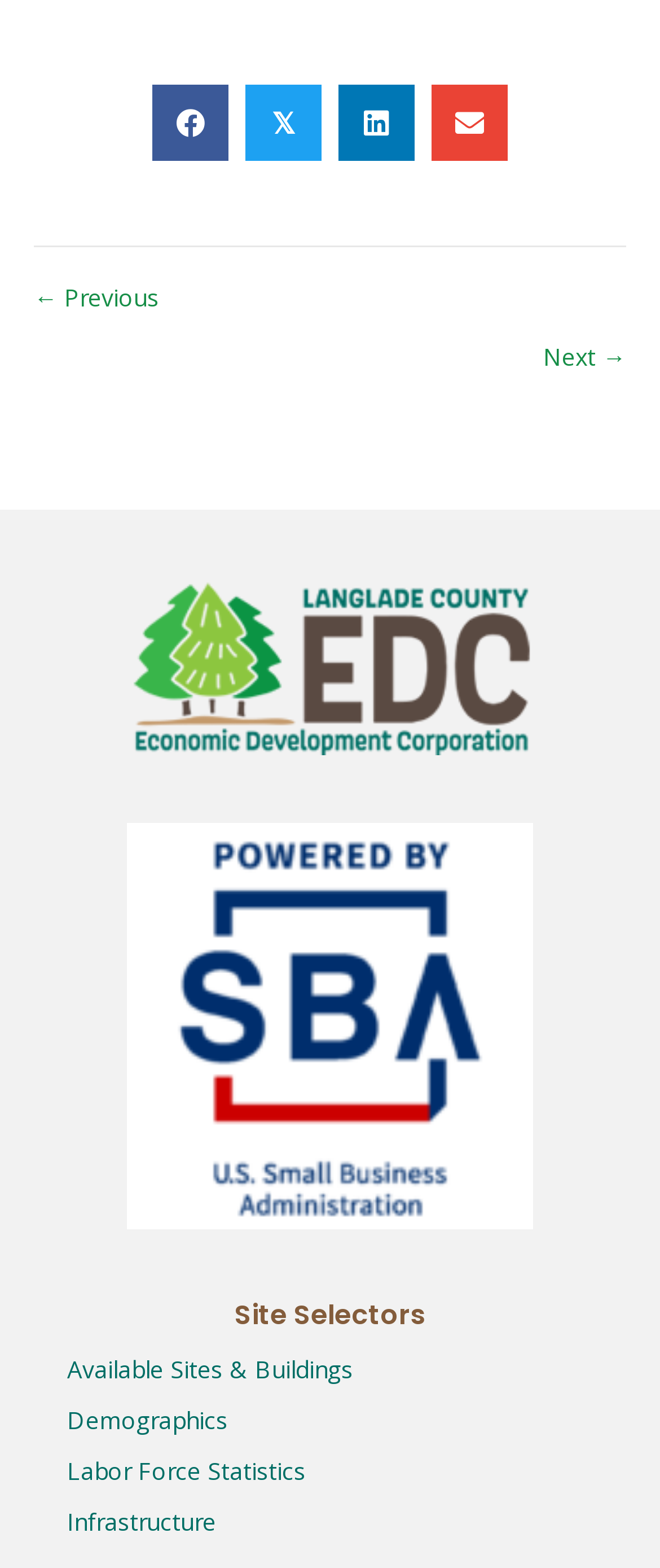Please find the bounding box for the UI component described as follows: "Share on Linkedin".

[0.513, 0.054, 0.628, 0.102]